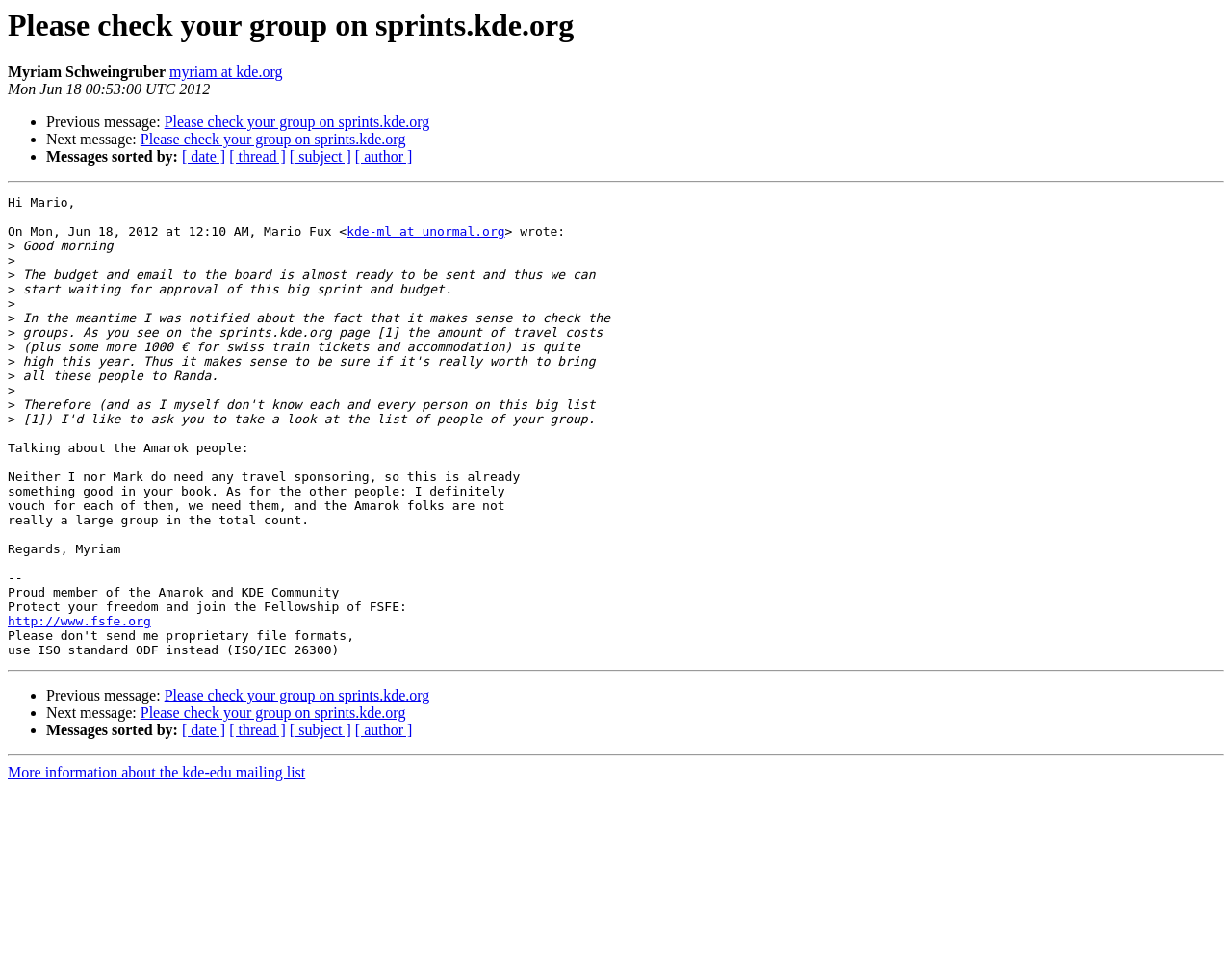Please analyze the image and provide a thorough answer to the question:
What is the date of the email?

The date of the email is mentioned as 'Mon Jun 18 00:53:00 UTC 2012' which is located below the author's name and email address.